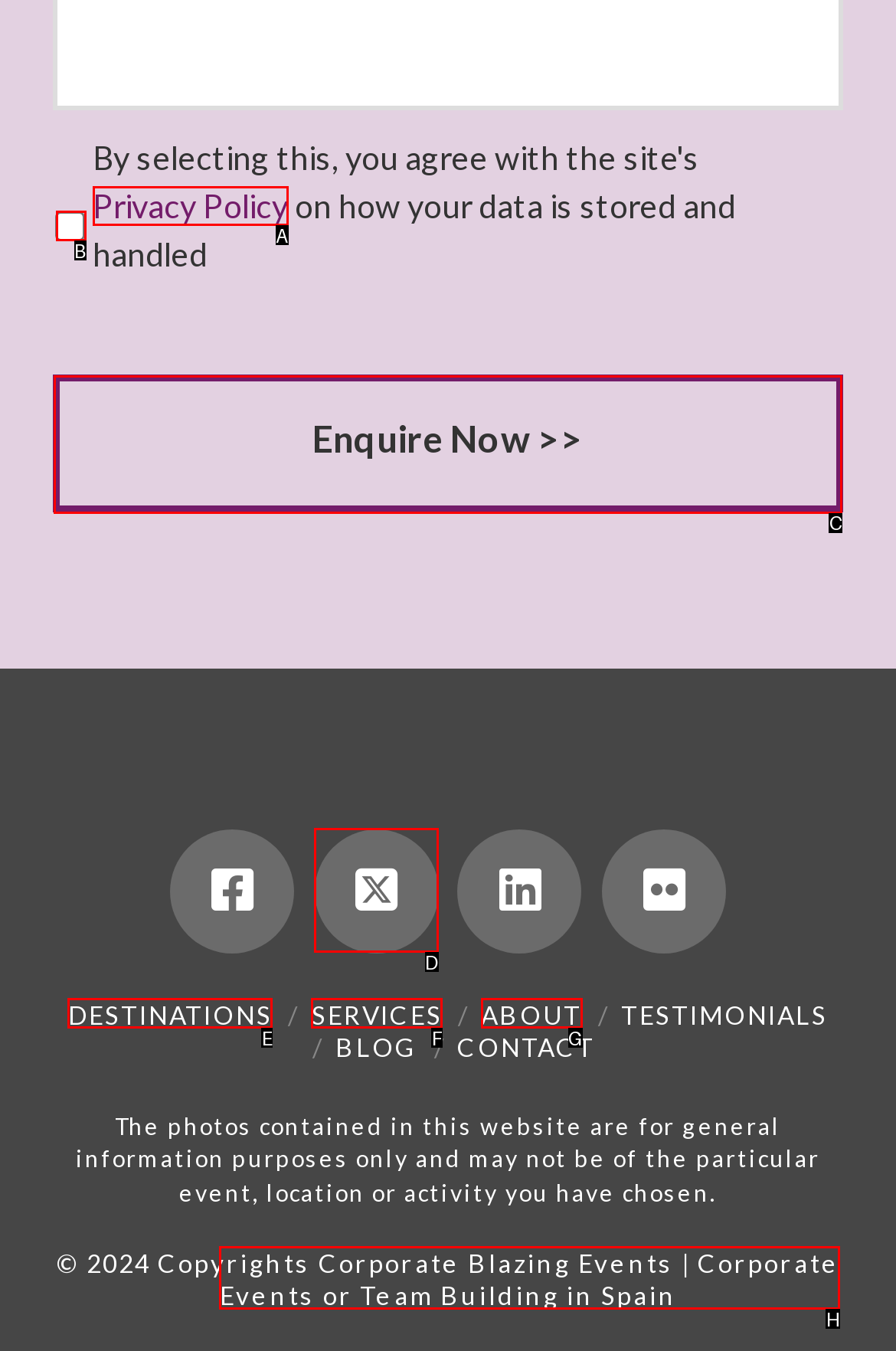Choose the HTML element that should be clicked to accomplish the task: Enquire Now. Answer with the letter of the chosen option.

C